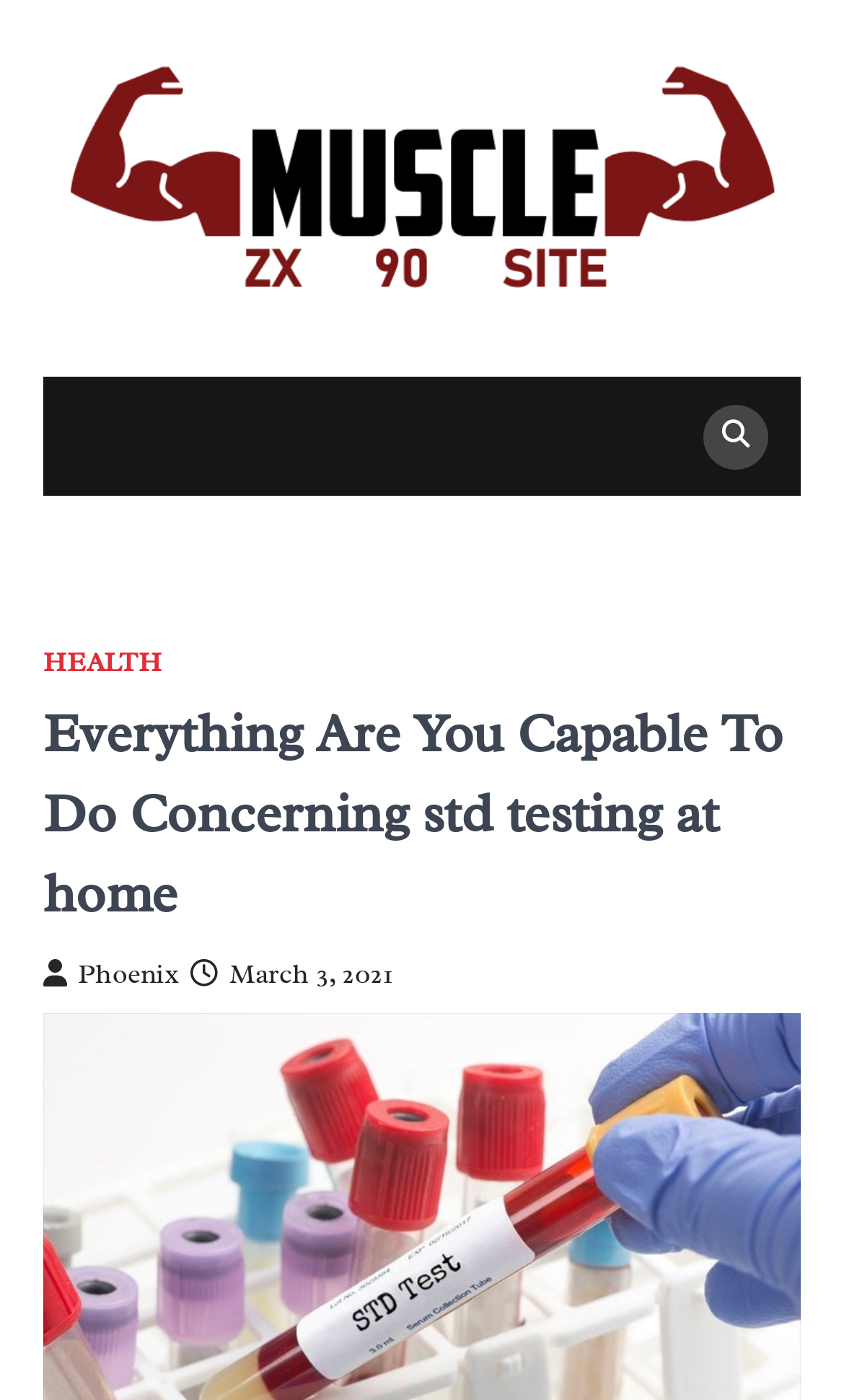Provide a one-word or short-phrase answer to the question:
Is the website related to std testing?

Yes